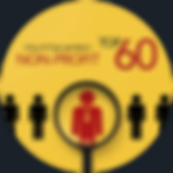What does the stylized figure in red represent?
Answer the question with a single word or phrase by looking at the picture.

Leadership